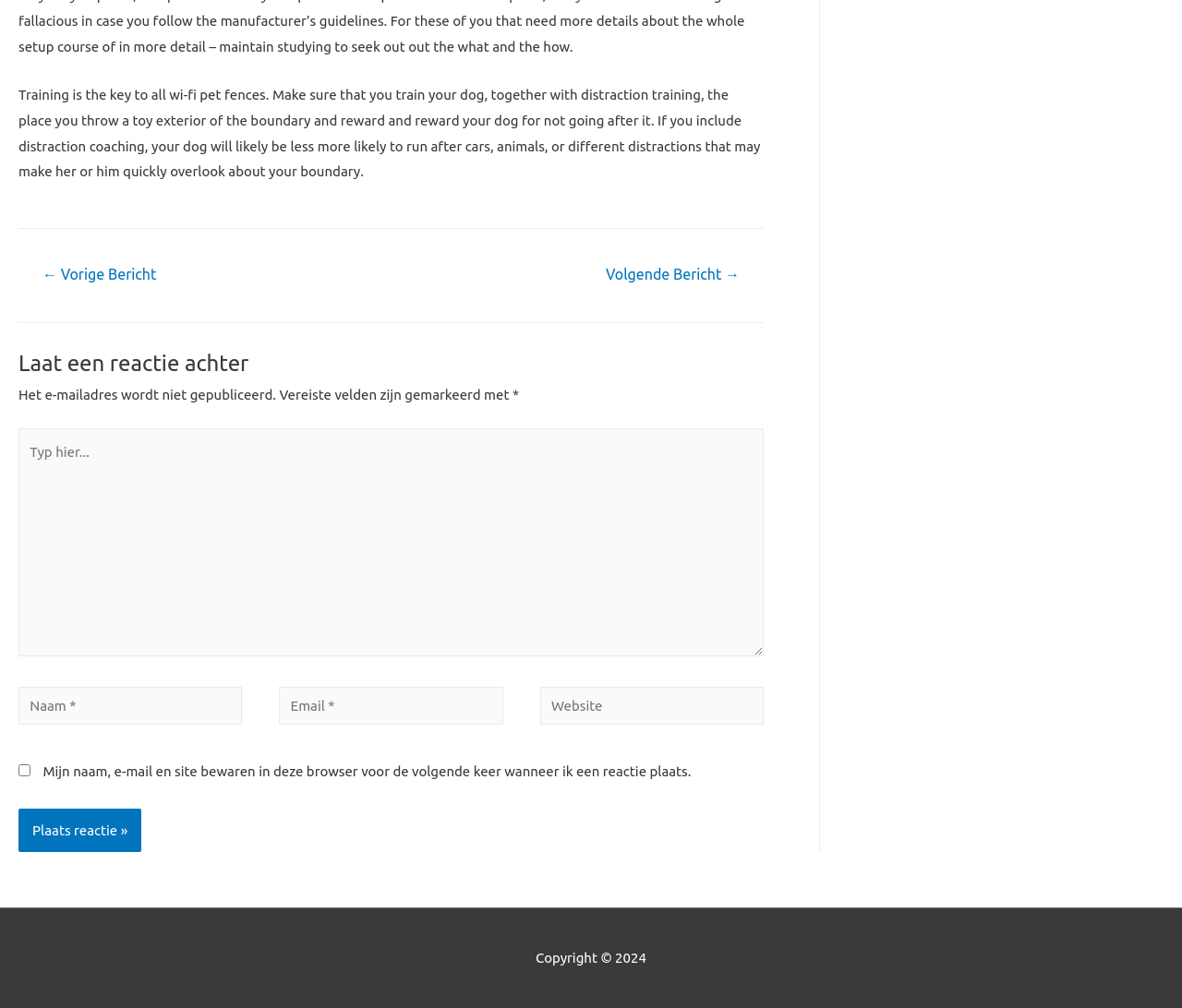What is the function of the 'Plaats reactie »' button?
Look at the screenshot and provide an in-depth answer.

The 'Plaats reactie »' button, located at the bottom of the webpage with the bounding box coordinates [0.016, 0.802, 0.12, 0.846], is likely used to submit a comment or reaction to the article or post. This is inferred from the context of the surrounding elements, including the textboxes for name, email, and website, and the checkbox for saving the user's information.